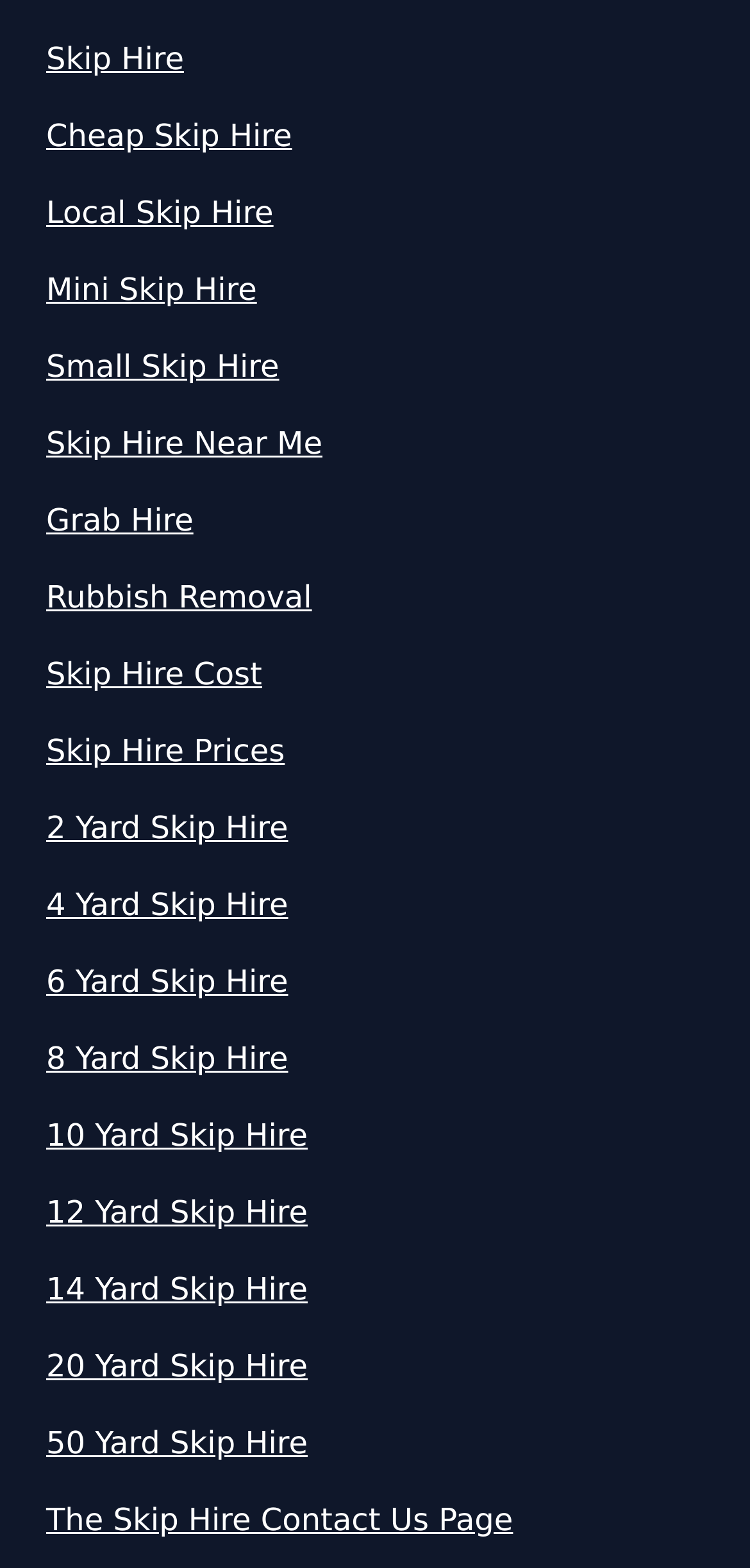Determine the bounding box coordinates of the region to click in order to accomplish the following instruction: "Explore Local Skip Hire". Provide the coordinates as four float numbers between 0 and 1, specifically [left, top, right, bottom].

[0.062, 0.121, 0.938, 0.151]